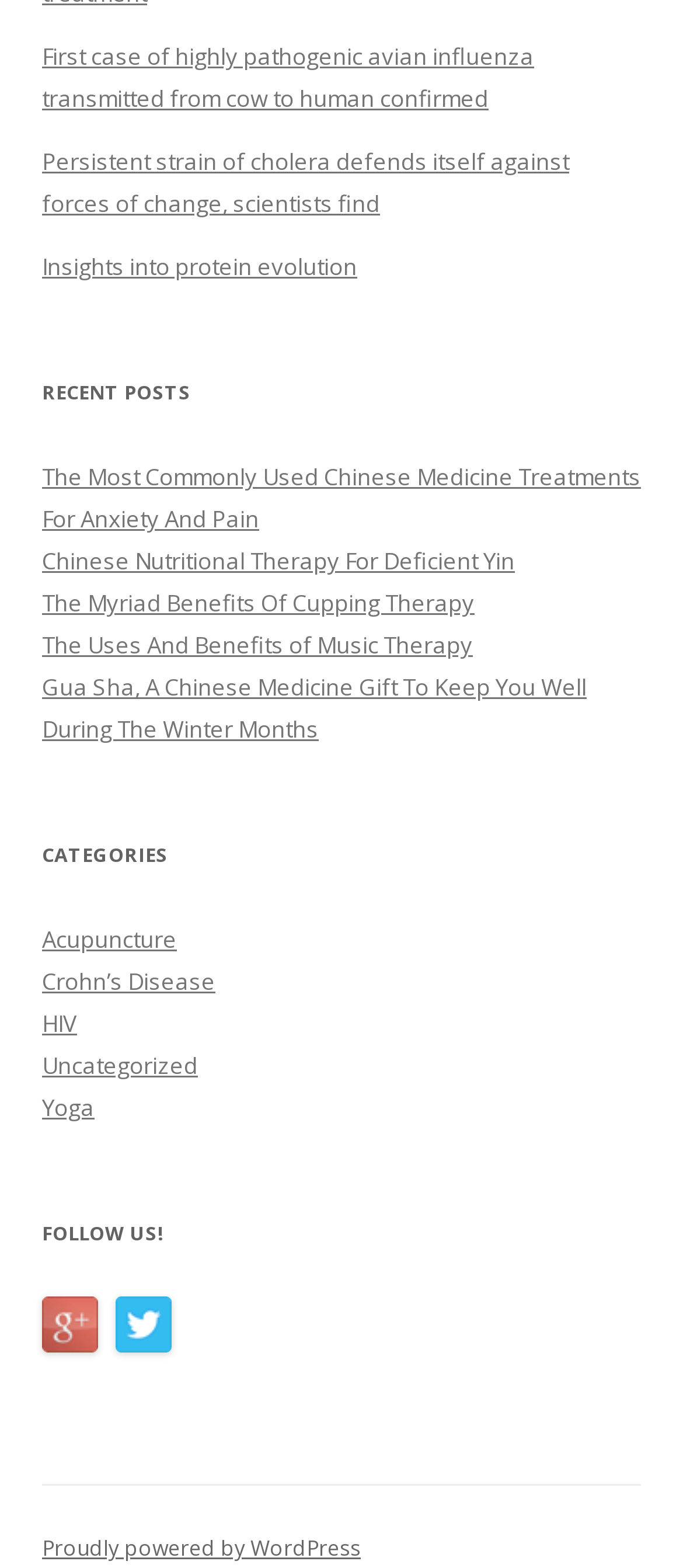How many recent posts are listed?
Please provide a detailed and thorough answer to the question.

I counted the number of links under the 'RECENT POSTS' heading, which are 6 in total, and determined that there are 6 recent posts listed.